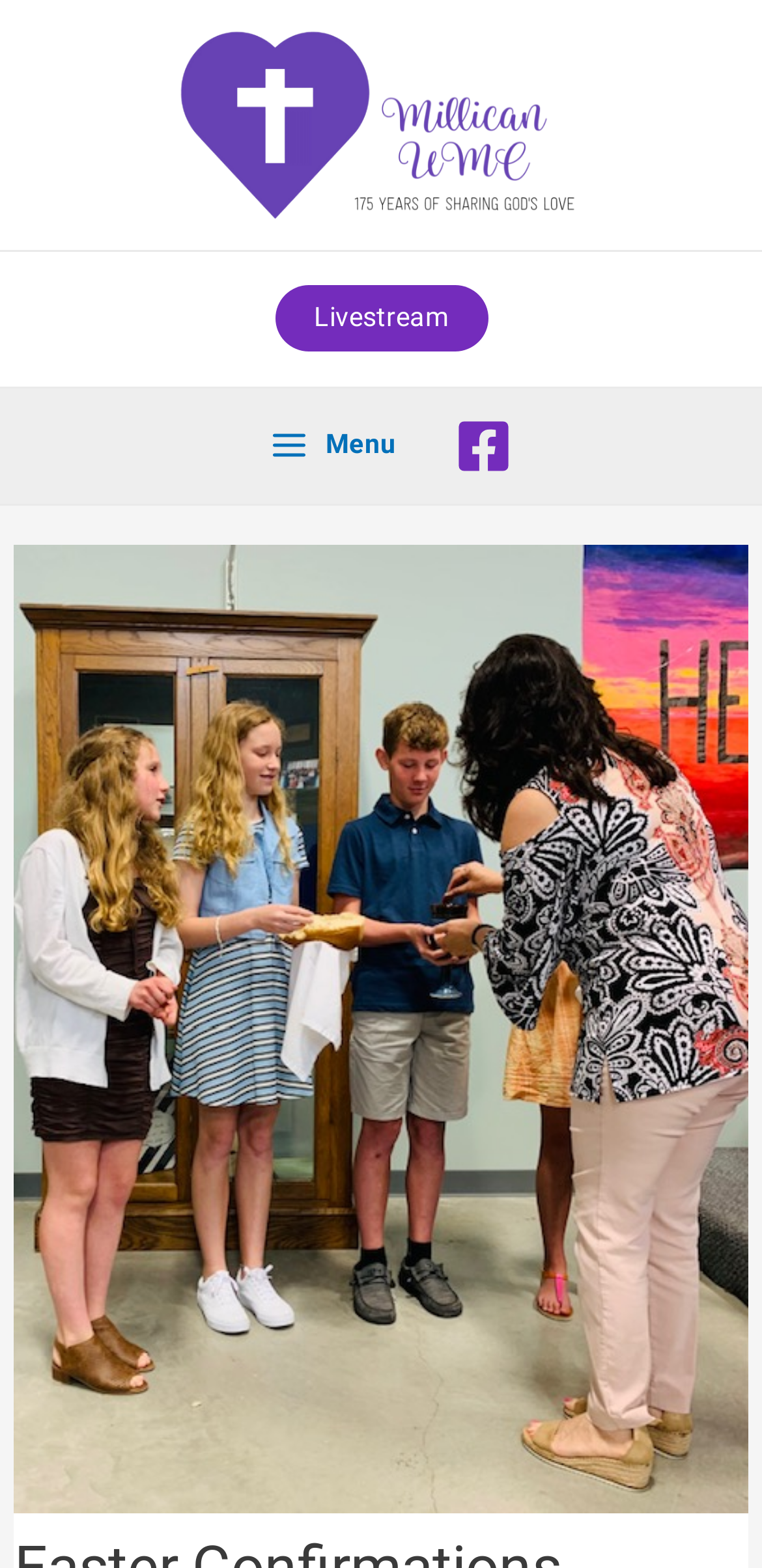Given the description aria-label="Facebook", predict the bounding box coordinates of the UI element. Ensure the coordinates are in the format (top-left x, top-left y, bottom-right x, bottom-right y) and all values are between 0 and 1.

[0.597, 0.266, 0.671, 0.302]